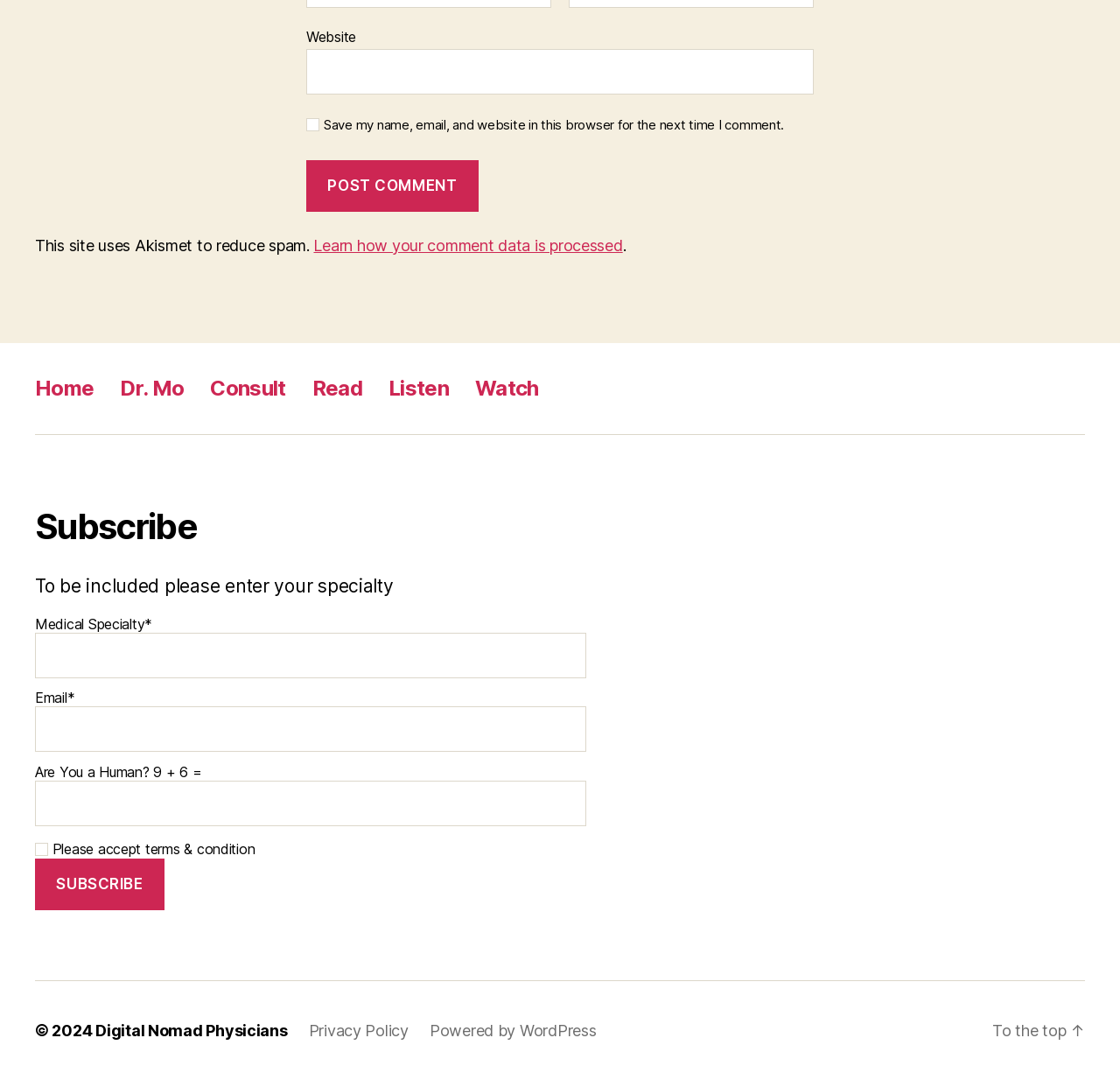How many required fields are in the subscription form?
Carefully analyze the image and provide a thorough answer to the question.

I examined the subscription form and found three required fields: 'Medical Specialty*', 'Email*', and the checkbox for accepting terms and conditions.